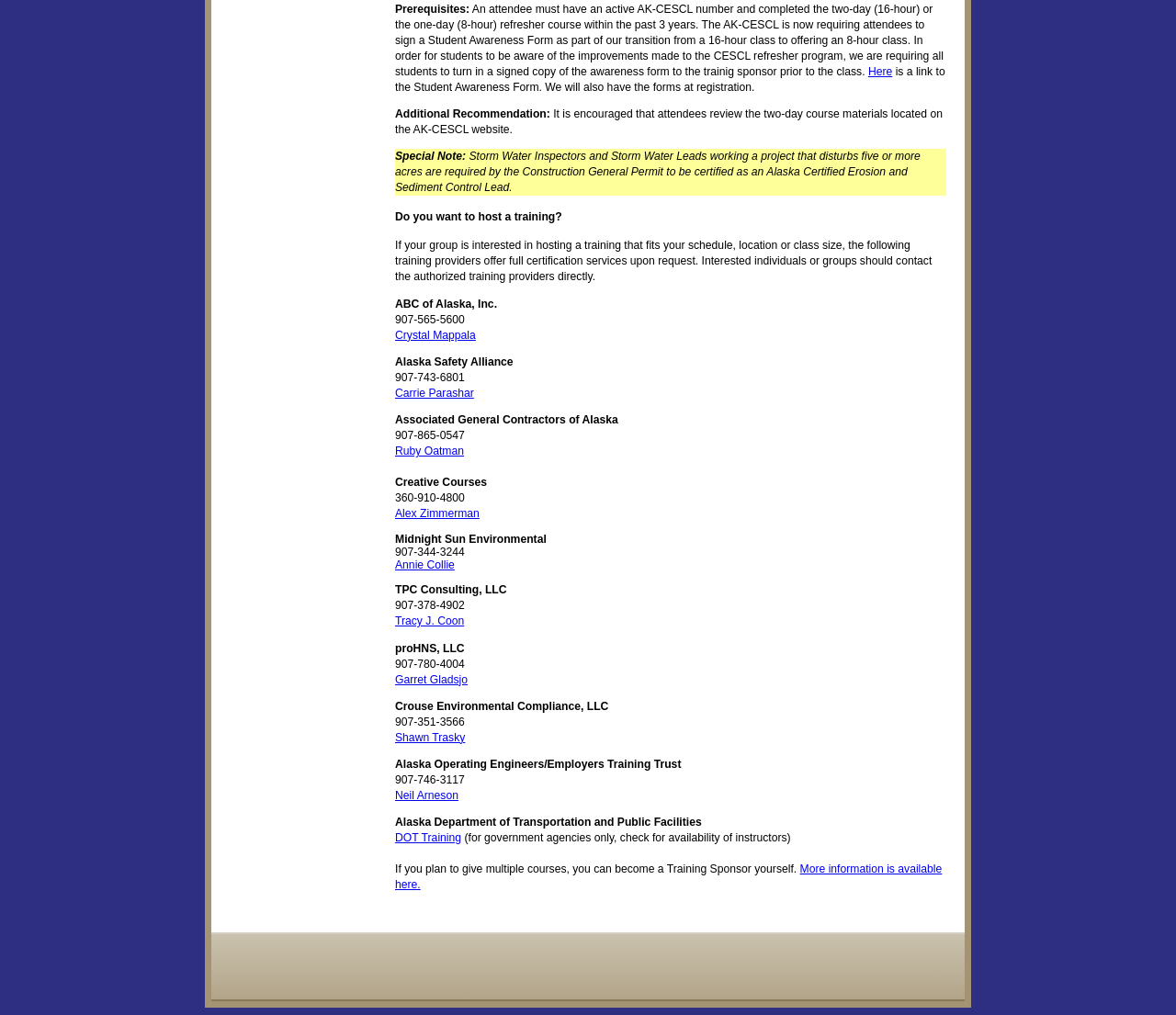Using details from the image, please answer the following question comprehensively:
What is the purpose of the Student Awareness Form?

The Student Awareness Form is required to be signed by students as part of the transition from a 16-hour class to offering an 8-hour class, to make students aware of the improvements made to the CESCL refresher program.